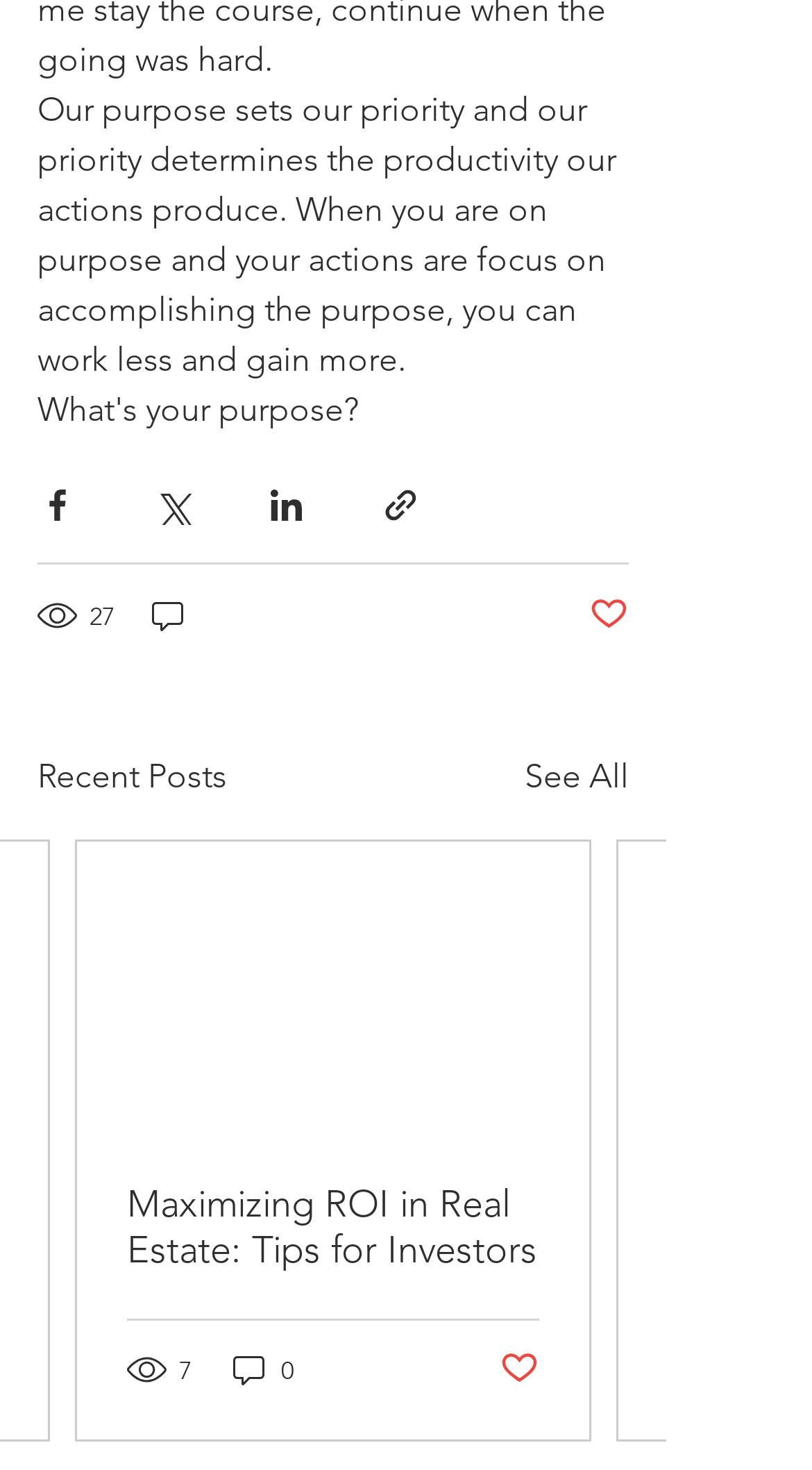Respond with a single word or phrase:
How many comments does the second post have?

0